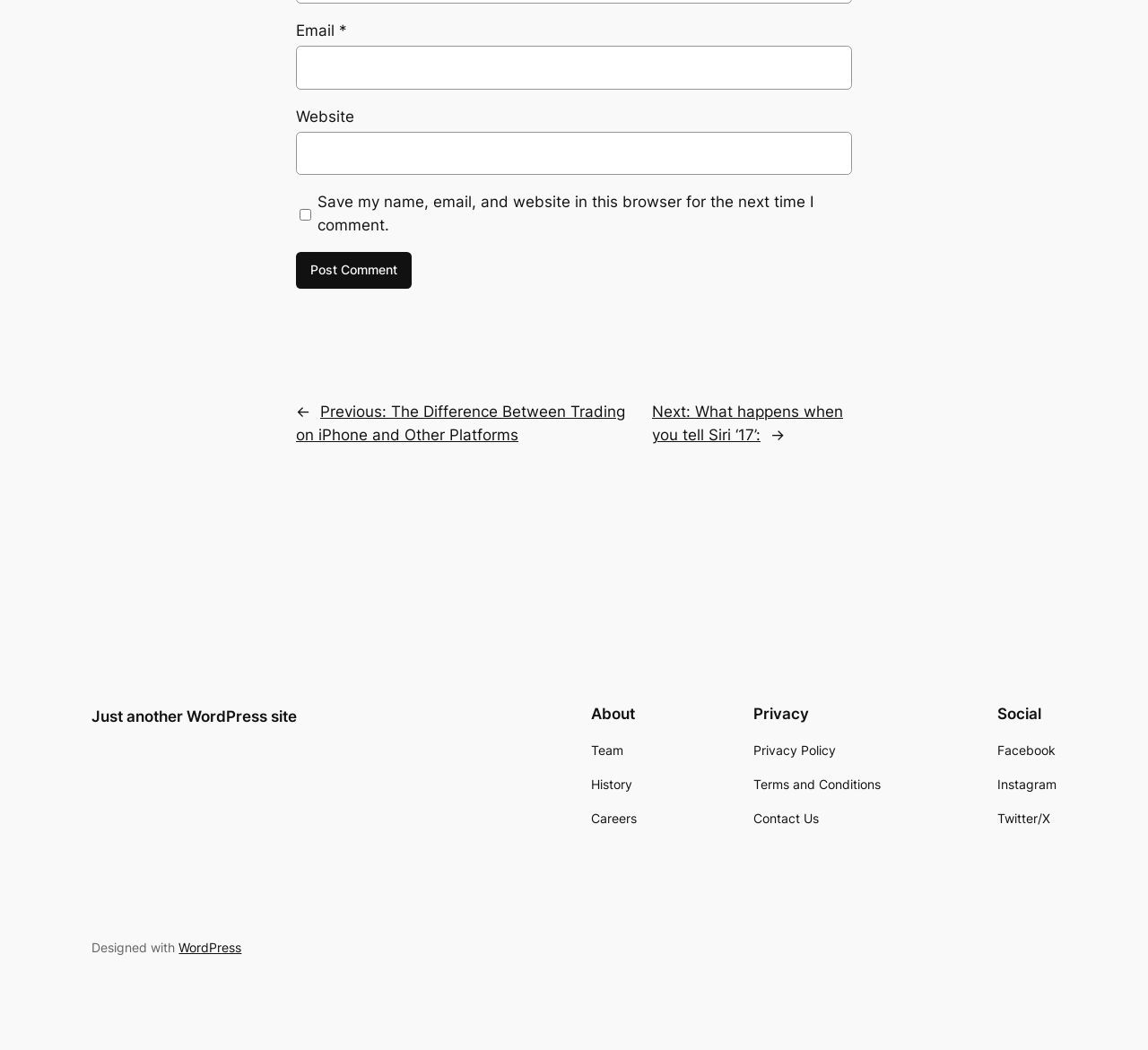Specify the bounding box coordinates of the area to click in order to execute this command: 'Enter email address'. The coordinates should consist of four float numbers ranging from 0 to 1, and should be formatted as [left, top, right, bottom].

[0.258, 0.044, 0.742, 0.085]